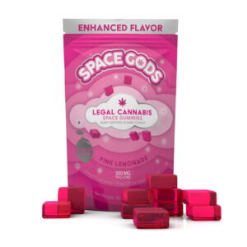What is the primary color of the packaging design?
Please use the image to provide an in-depth answer to the question.

The packaging features a vibrant pink design, which is also reflected in the bright pink and red gummy pieces surrounding the bag, emphasizing the product's enticing appearance and appeal.